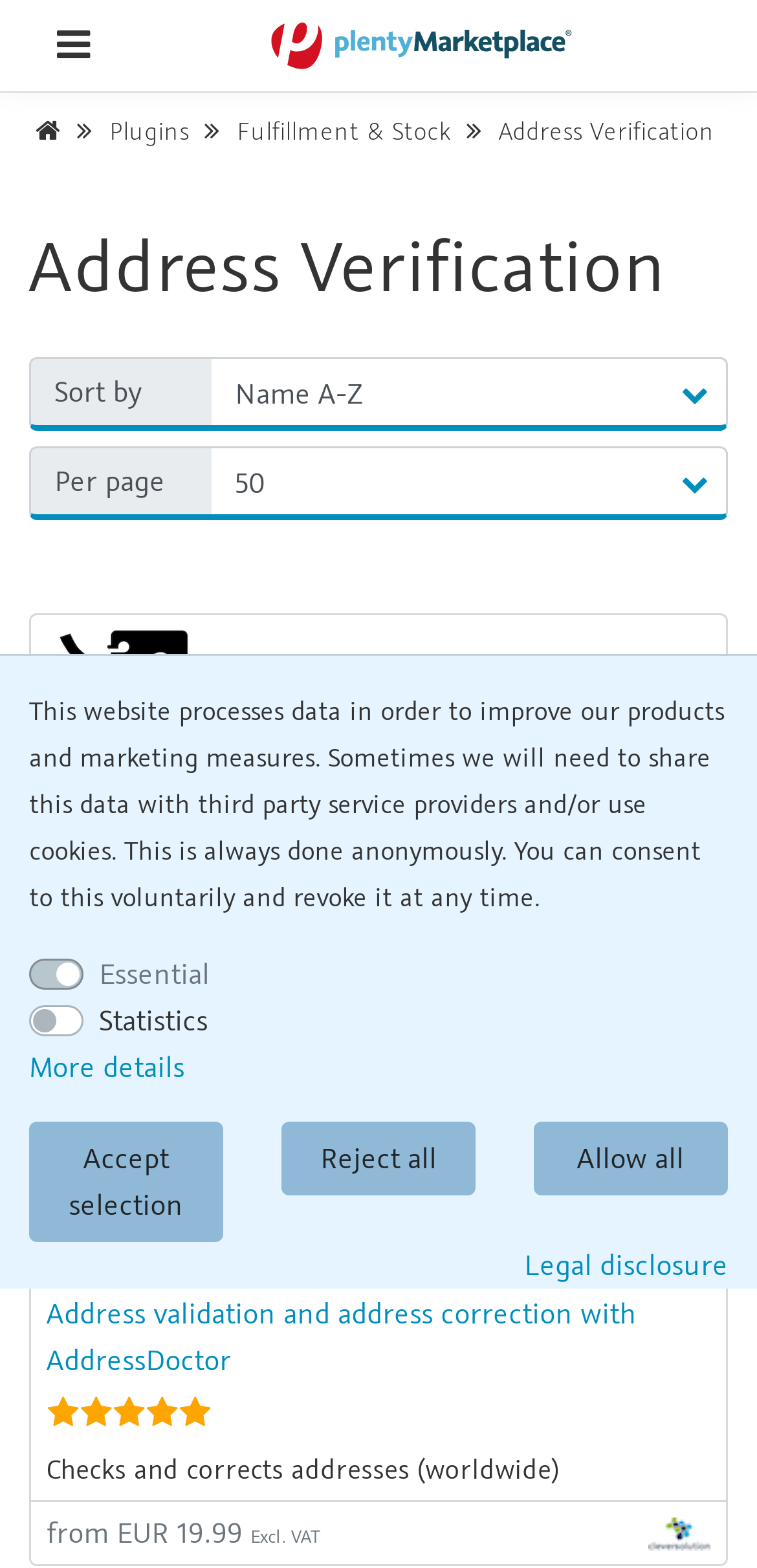How many services are listed on the webpage? Based on the screenshot, please respond with a single word or phrase.

Two